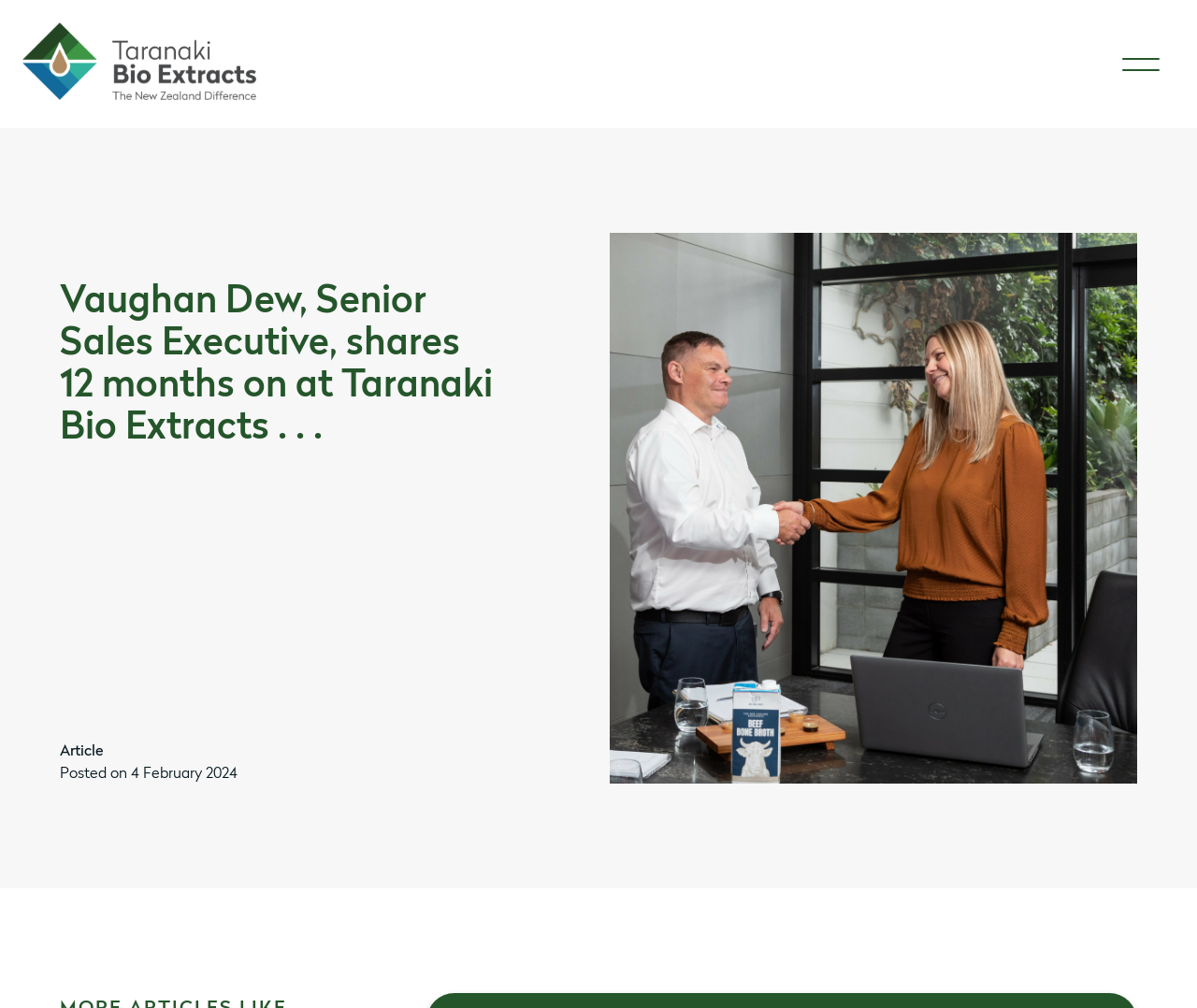Respond with a single word or phrase to the following question:
What is the name of the Senior Sales Executive?

Vaughan Dew